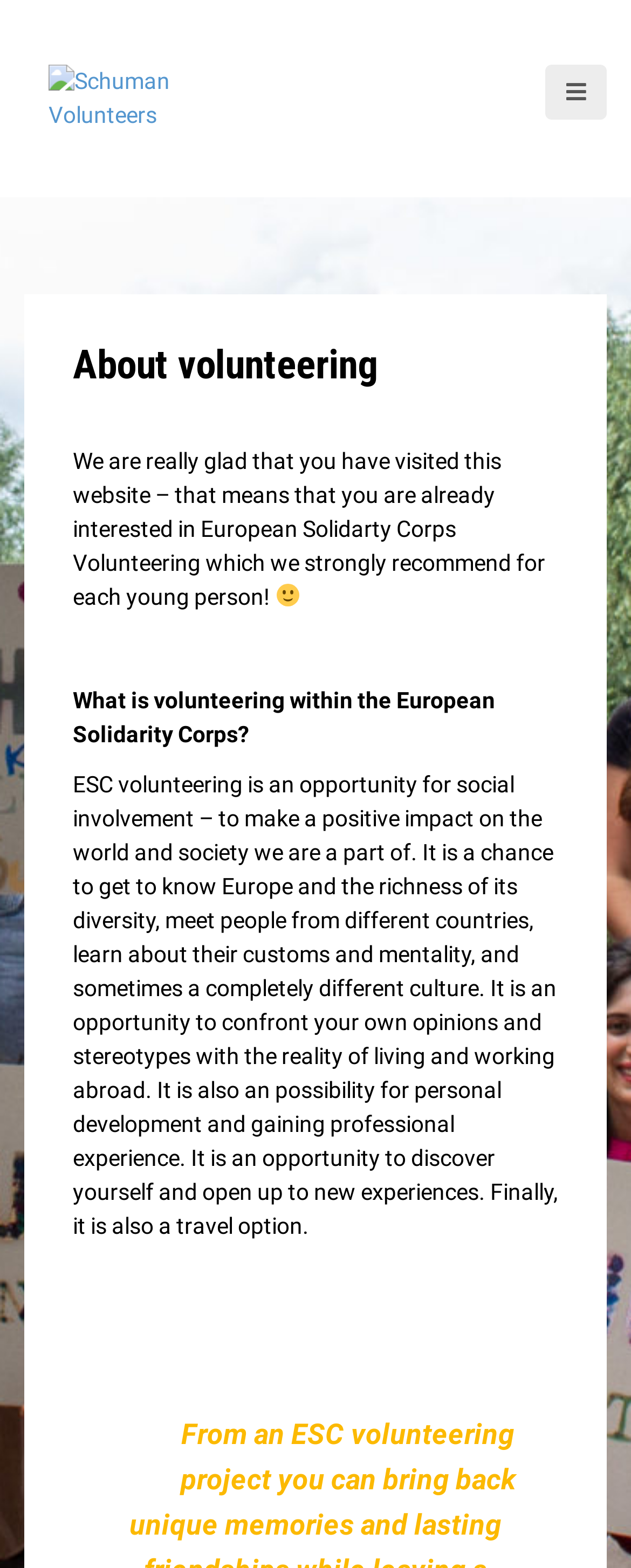What is the tone of the text?
Based on the image, respond with a single word or phrase.

Encouraging